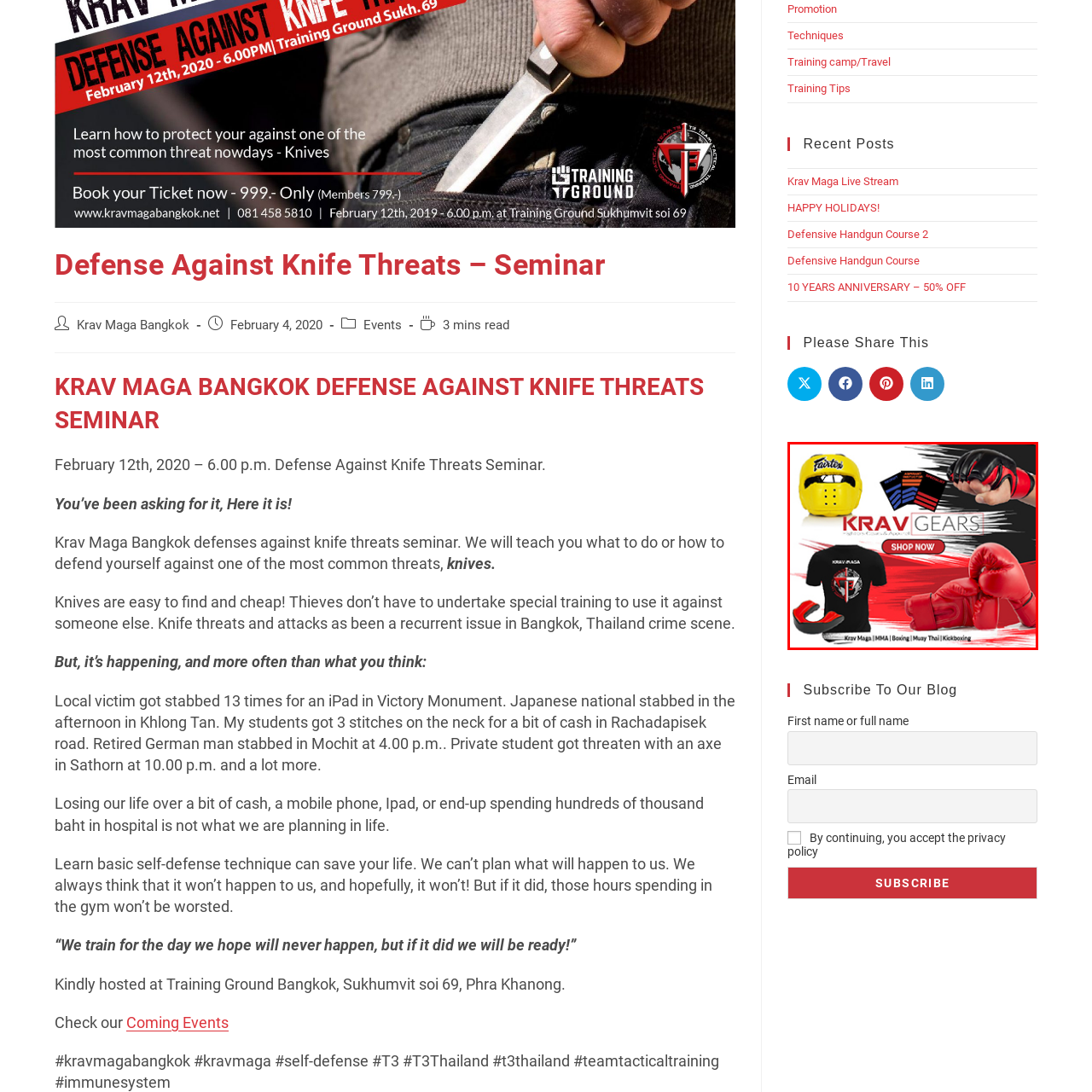Generate a detailed caption for the picture that is marked by the red rectangle.

The image showcases promotional materials for "Krav Gears," featuring a vibrant and engaging design aimed at martial arts enthusiasts. Centered in the image is a bright yellow protective headgear, prominently labeled "Farter's." Surrounding the headgear are various training accessories, including colorful padding, a pair of striking red boxing gloves, and a black and red branded t-shirt that reflects the Krav Maga logo. The caption boldly displays "KRAV GEARS" beneath the items, inviting customers to "SHOP NOW." This promotional content highlights the versatility of Krav Gears, catering not only to Krav Maga practitioners but also to fans of MMA, boxing, Muay Thai, and kickboxing. The overall aesthetic is dynamic and designed to attract attention, conveying a sense of action and readiness for combat sports training.